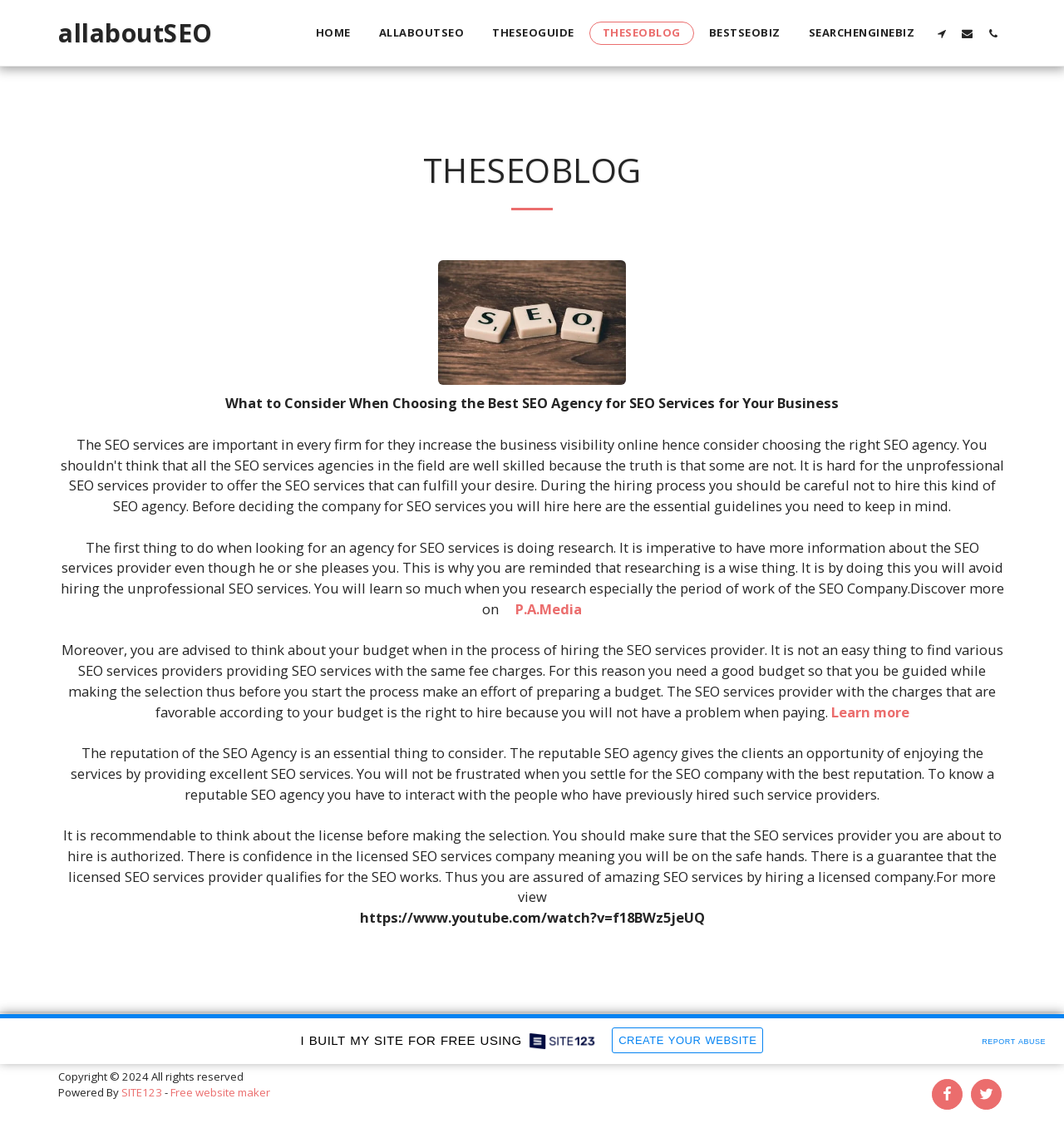Locate the UI element that matches the description SITE123 in the webpage screenshot. Return the bounding box coordinates in the format (top-left x, top-left y, bottom-right x, bottom-right y), with values ranging from 0 to 1.

[0.114, 0.953, 0.152, 0.966]